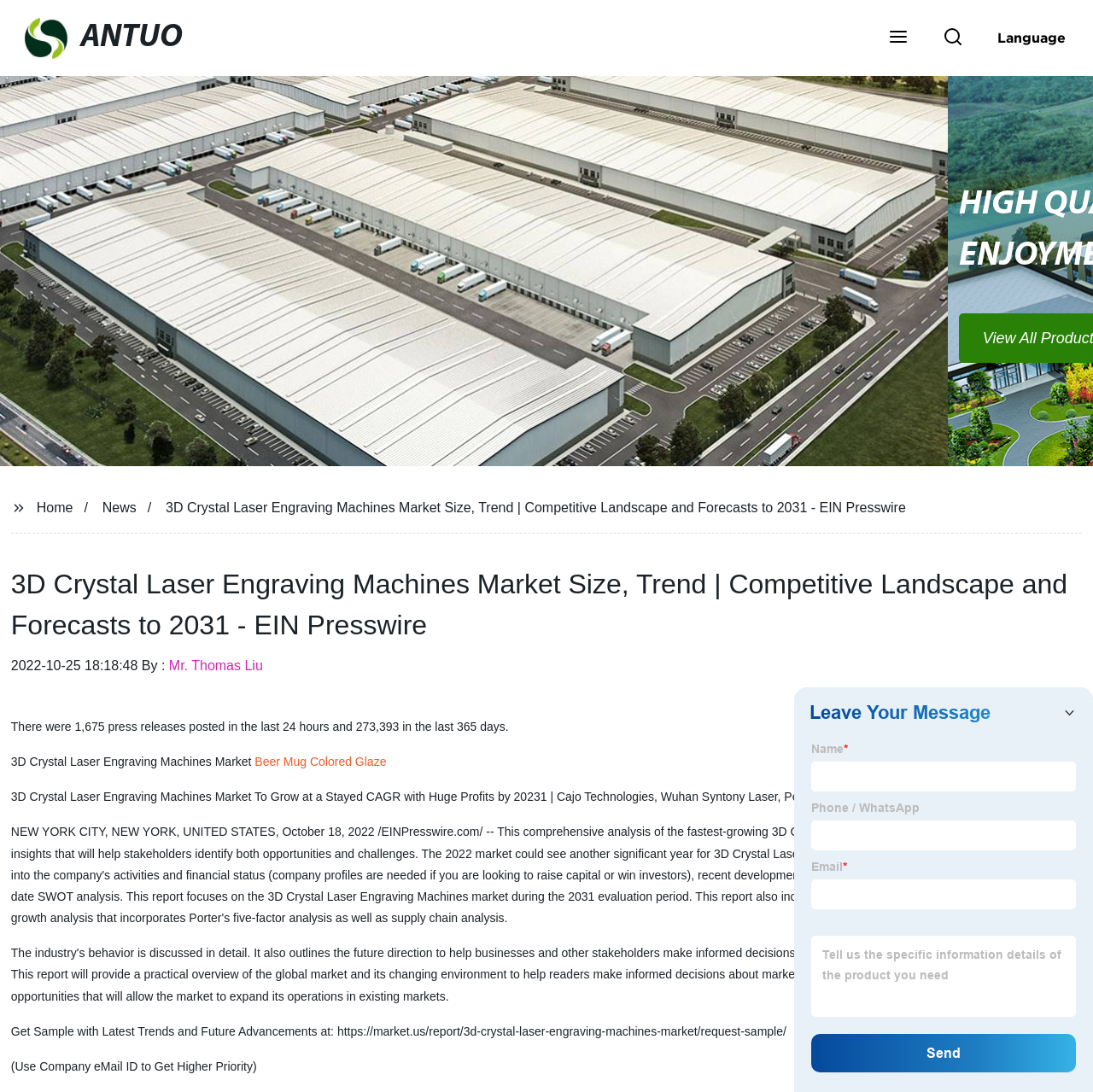Please mark the clickable region by giving the bounding box coordinates needed to complete this instruction: "Click the Language button".

[0.899, 0.027, 0.989, 0.042]